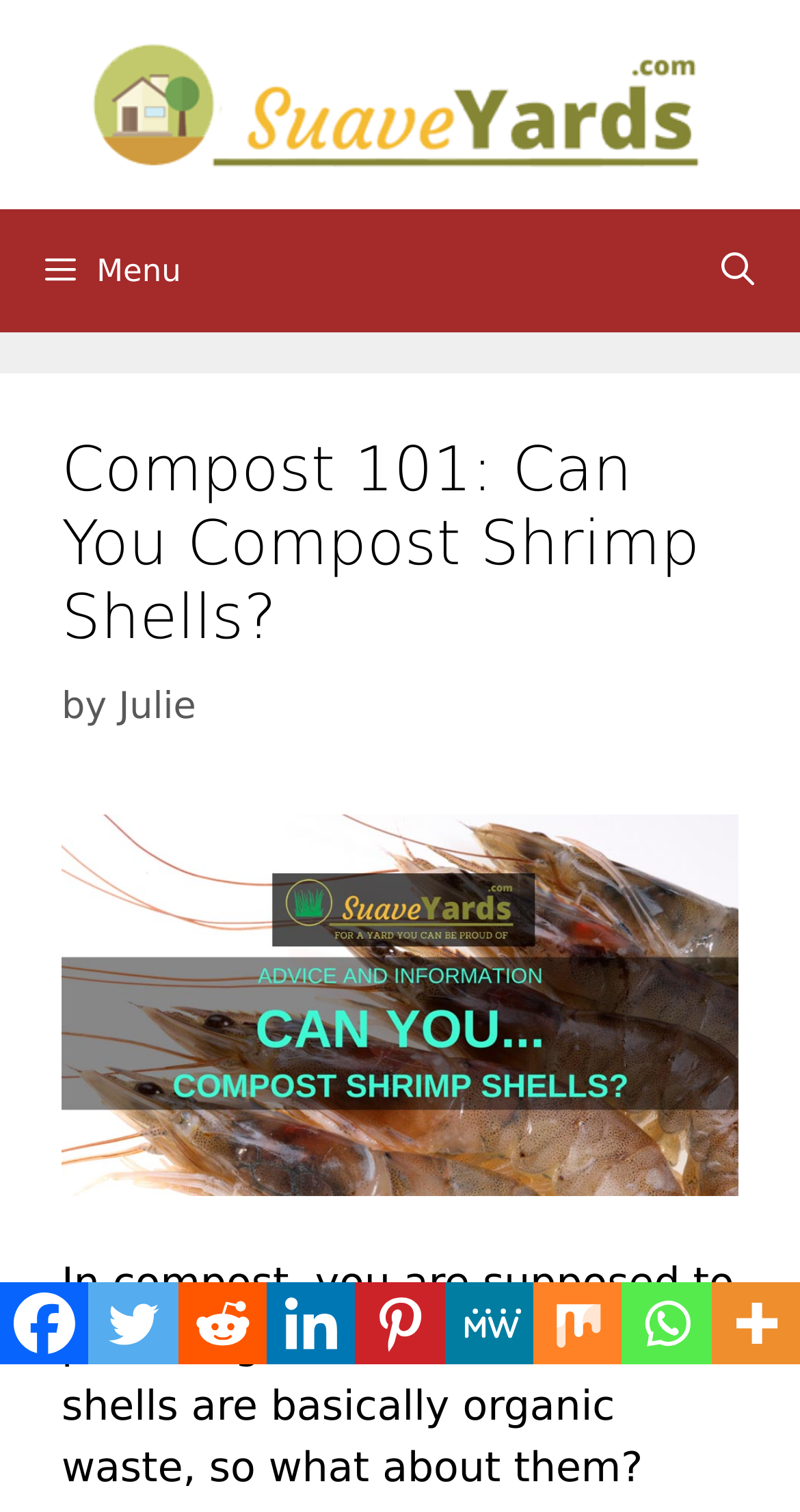Identify the bounding box coordinates of the region that should be clicked to execute the following instruction: "Click the SuaveYards.com link".

[0.103, 0.054, 0.897, 0.083]